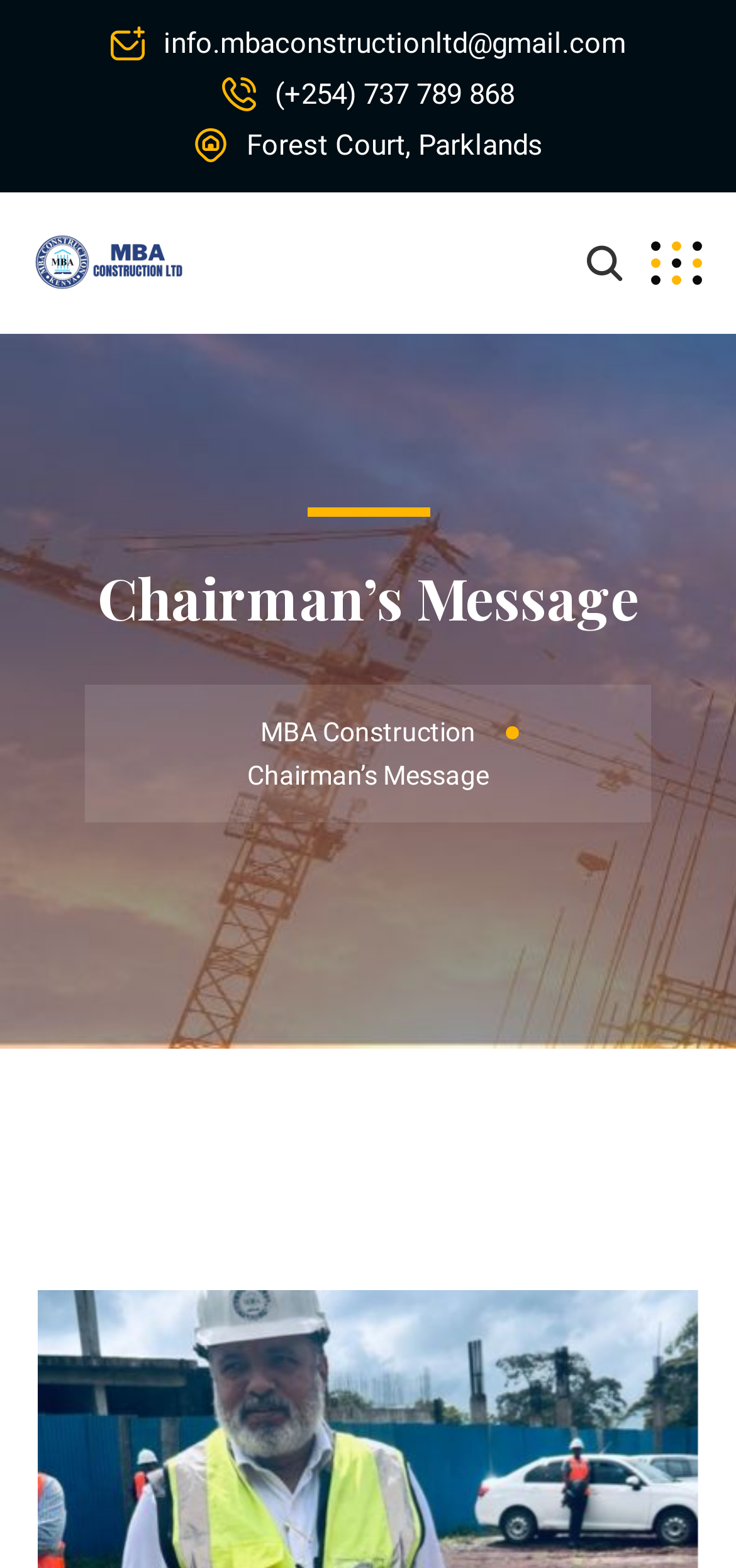What is the email address of MBA Construction?
Please provide an in-depth and detailed response to the question.

I found the email address by looking at the link element with the text 'info.mbaconstructionltd@gmail.com' which is located at the top of the page with a bounding box coordinate of [0.222, 0.017, 0.85, 0.038].